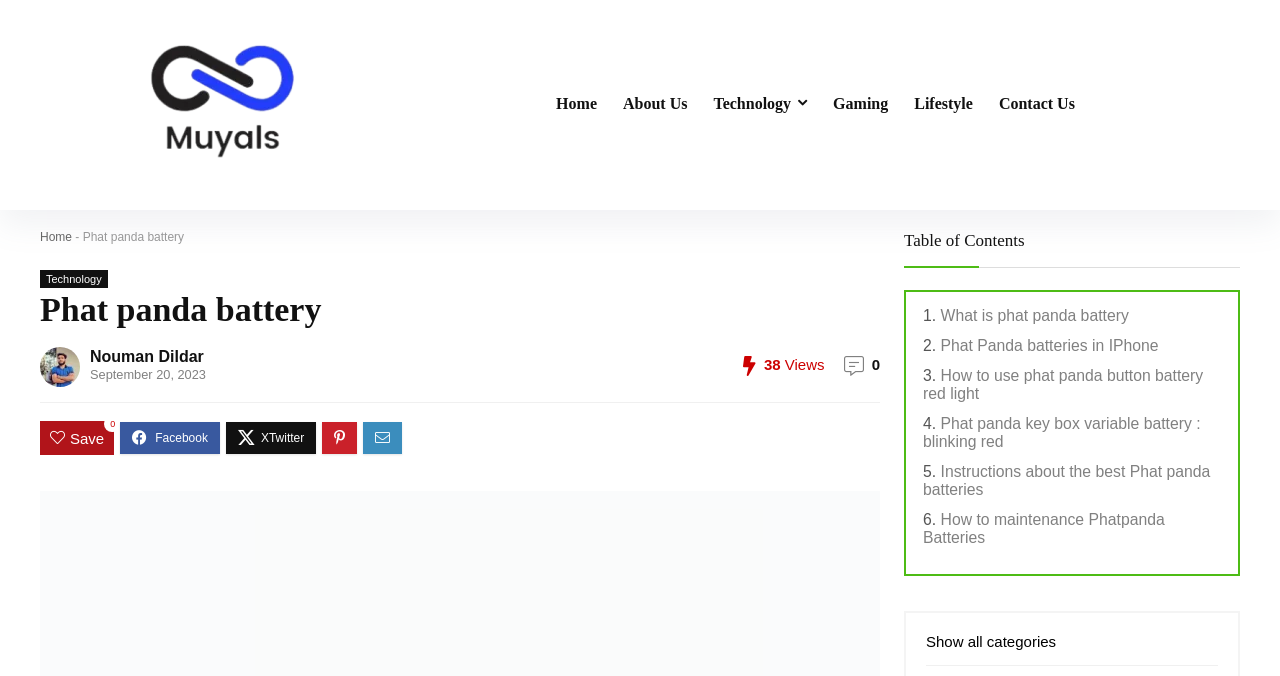Please provide a one-word or short phrase answer to the question:
How many views does the article have?

38